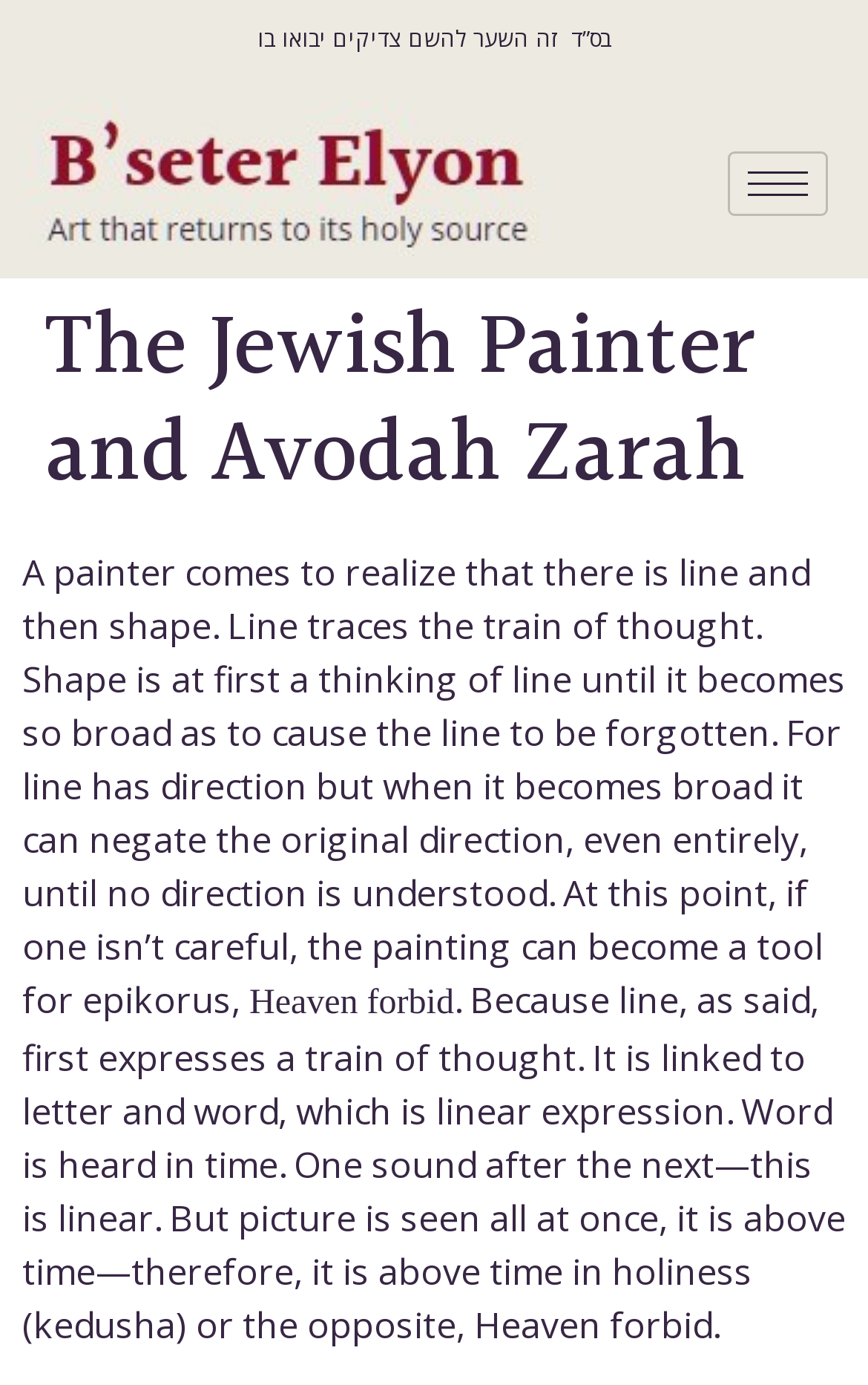Provide a comprehensive caption for the webpage.

The webpage is about the Jewish painter and Avodah Zarah, with a focus on David Baruch Wolk. At the top of the page, there is a Hebrew text "בס”ד\xa0 זה השער להשם צדיקים יבואו בו" which is centered horizontally. Below this text, there is a link on the left side of the page, taking up about half of the page's width. To the right of the link, there is a button.

The main content of the page is divided into sections, with a heading "The Jewish Painter and Avodah Zarah" at the top. Below the heading, there is a long paragraph of text that discusses the concept of line and shape in painting, and how it relates to thought and direction. This paragraph takes up most of the page's width and about half of its height.

Further down the page, there is another section of text that says "Heaven forbid". This text is positioned below the previous paragraph, and is centered horizontally. Finally, there is another long paragraph of text that continues the discussion on line, shape, and holiness, which takes up the rest of the page's height.